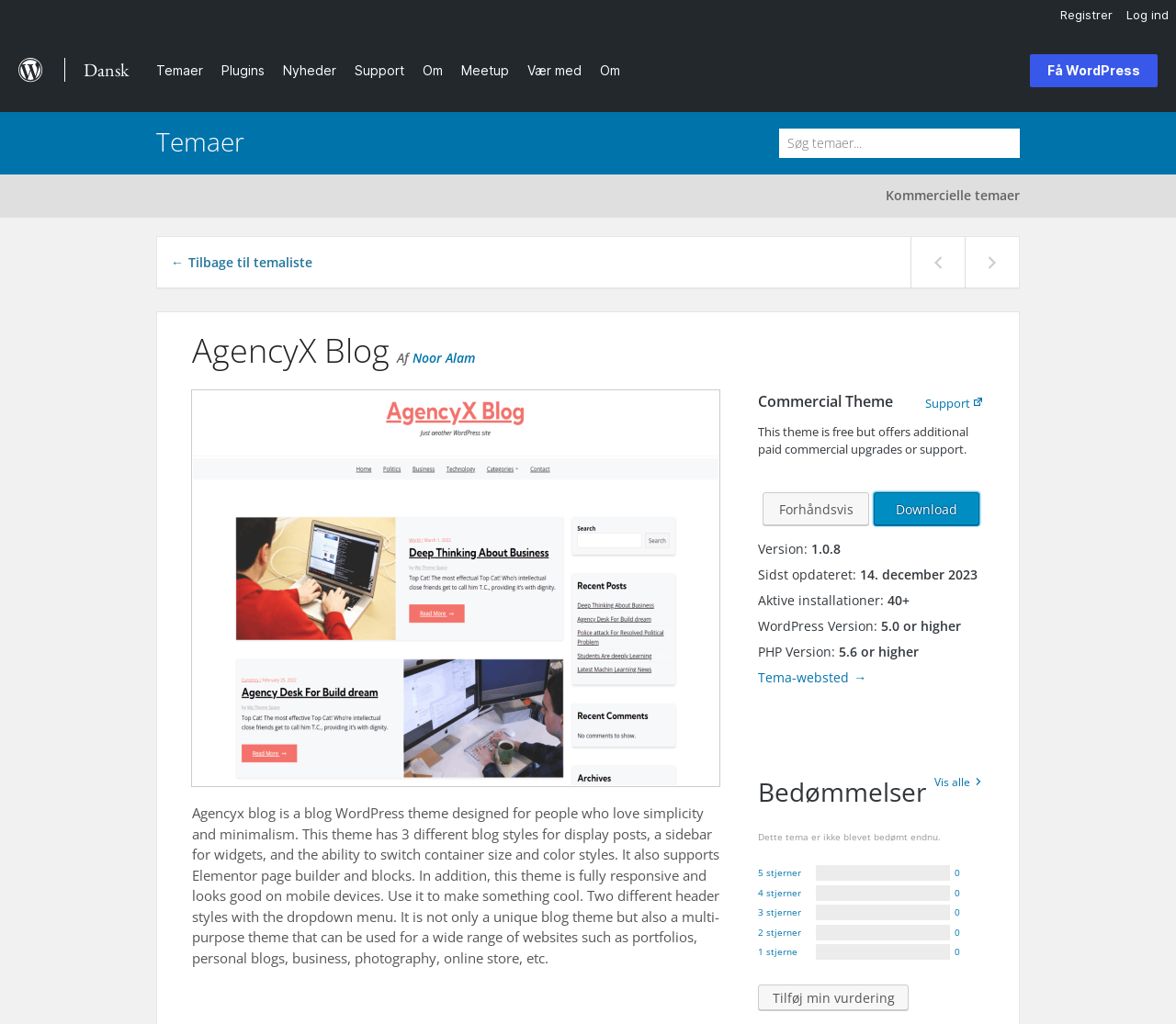Give a detailed account of the webpage.

The webpage is about the AgencyX Blog WordPress theme. At the top, there is a menu with two options: "Log ind" and "Registrer". Below the menu, there is a figure with a link to WordPress.org, accompanied by a small image. To the right of the figure, there is a text "Dansk".

The main content area is divided into two sections. On the left, there are several links to different categories, including "Temaer", "Plugins", "Nyheder", "Support", "Om", and "Meetup". Below these links, there is a search box with a label "Søg temaer" and a link to "Kommercielle temaer".

On the right side, there is a section dedicated to the AgencyX Blog theme. It starts with a heading "AgencyX Blog" and a text "Af Noor Alam". Below this, there is a heading "Commercial Theme" and a link to "Support". The theme's description is provided, stating that it is free but offers additional paid commercial upgrades or support.

The theme's details are listed, including its version, last updated date, active installations, required WordPress and PHP versions, and a link to the theme's website. There are also two buttons to preview and download the theme.

Further down, there is a section for ratings, with a heading "Bedømmelser" and a link to view all ratings. Since there are no ratings yet, there is a message stating that the theme has not been rated. There are also links to rate the theme with 1 to 5 stars. Finally, there is a link to add a rating.